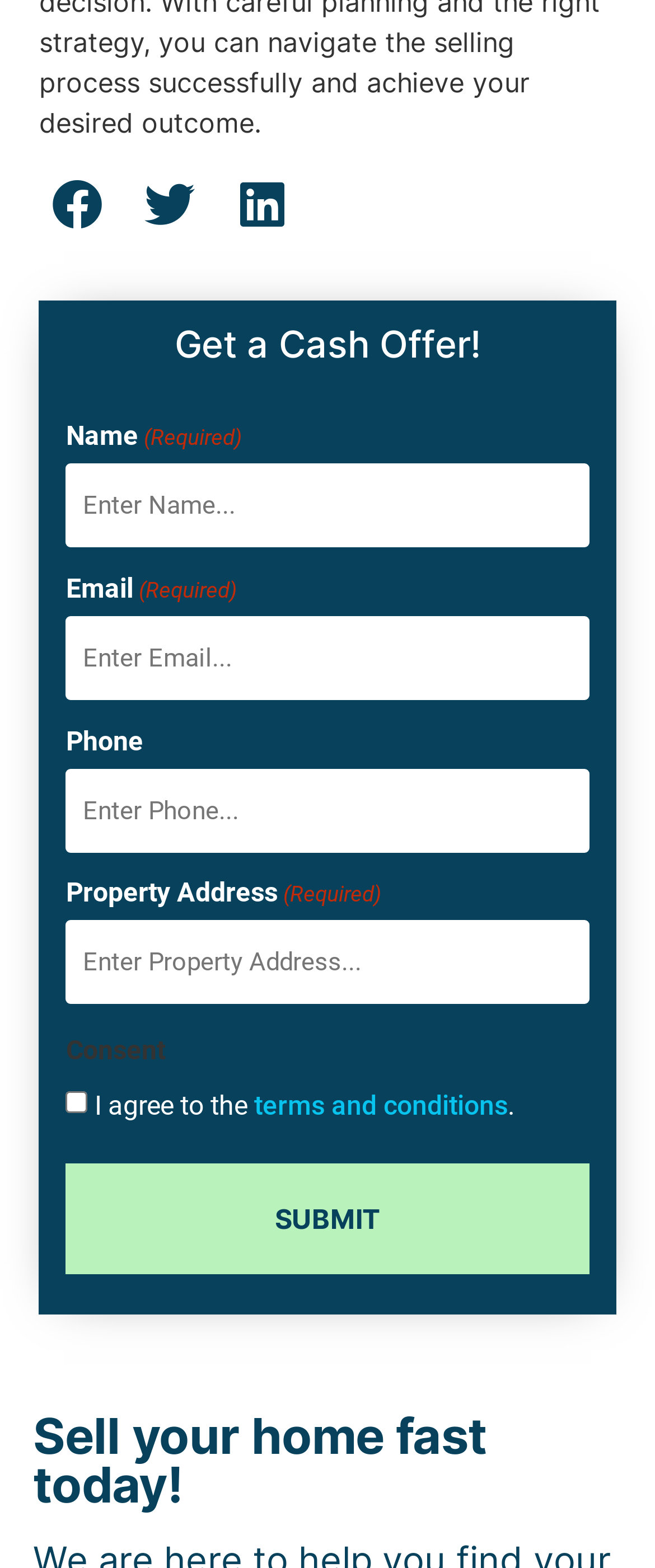Provide the bounding box coordinates of the UI element that matches the description: "value="Submit"".

[0.101, 0.742, 0.899, 0.812]